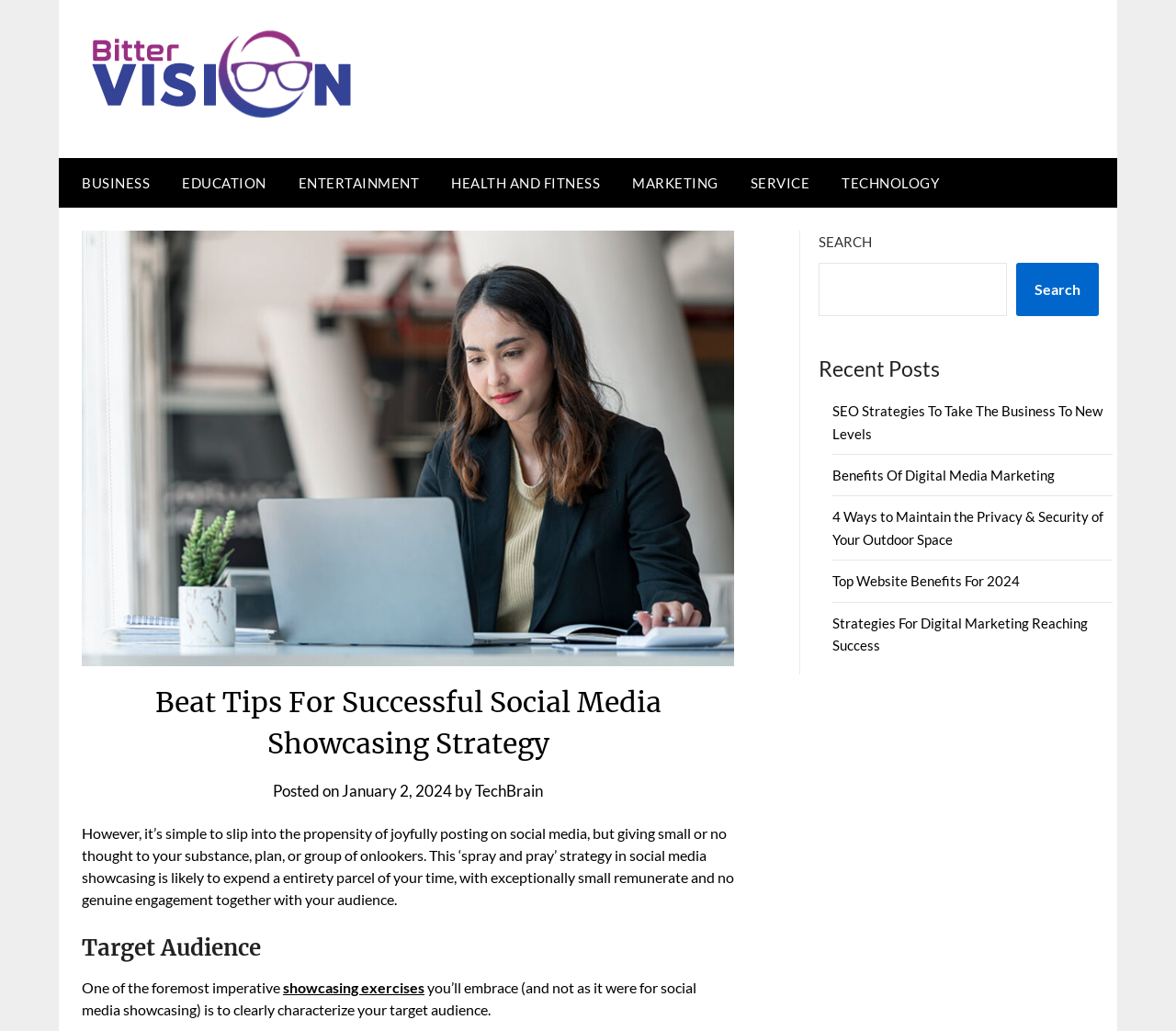Provide the bounding box coordinates of the HTML element described as: "Health and Fitness". The bounding box coordinates should be four float numbers between 0 and 1, i.e., [left, top, right, bottom].

[0.371, 0.153, 0.523, 0.202]